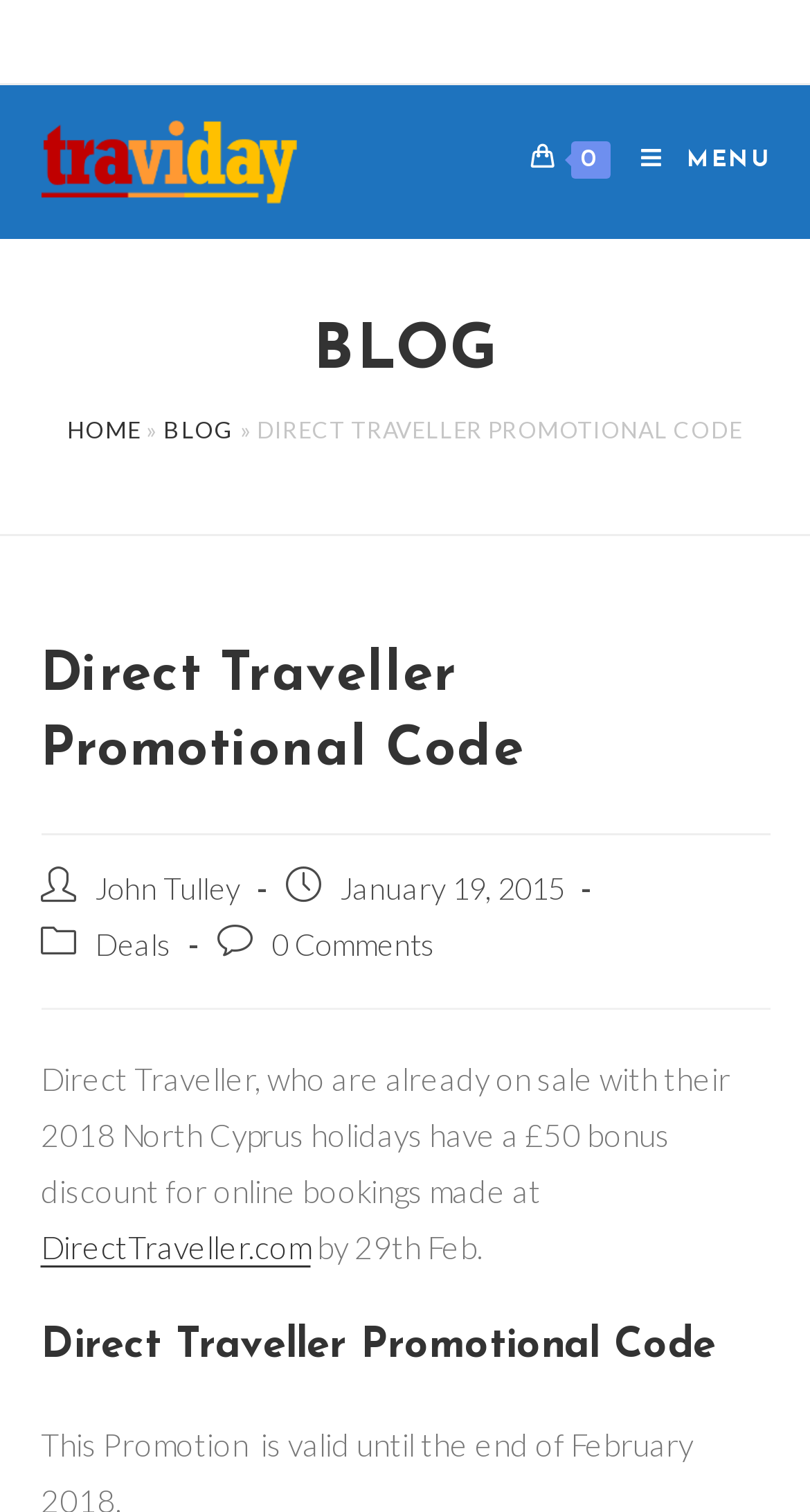Could you highlight the region that needs to be clicked to execute the instruction: "Visit DirectTraveller.com"?

[0.05, 0.813, 0.383, 0.837]